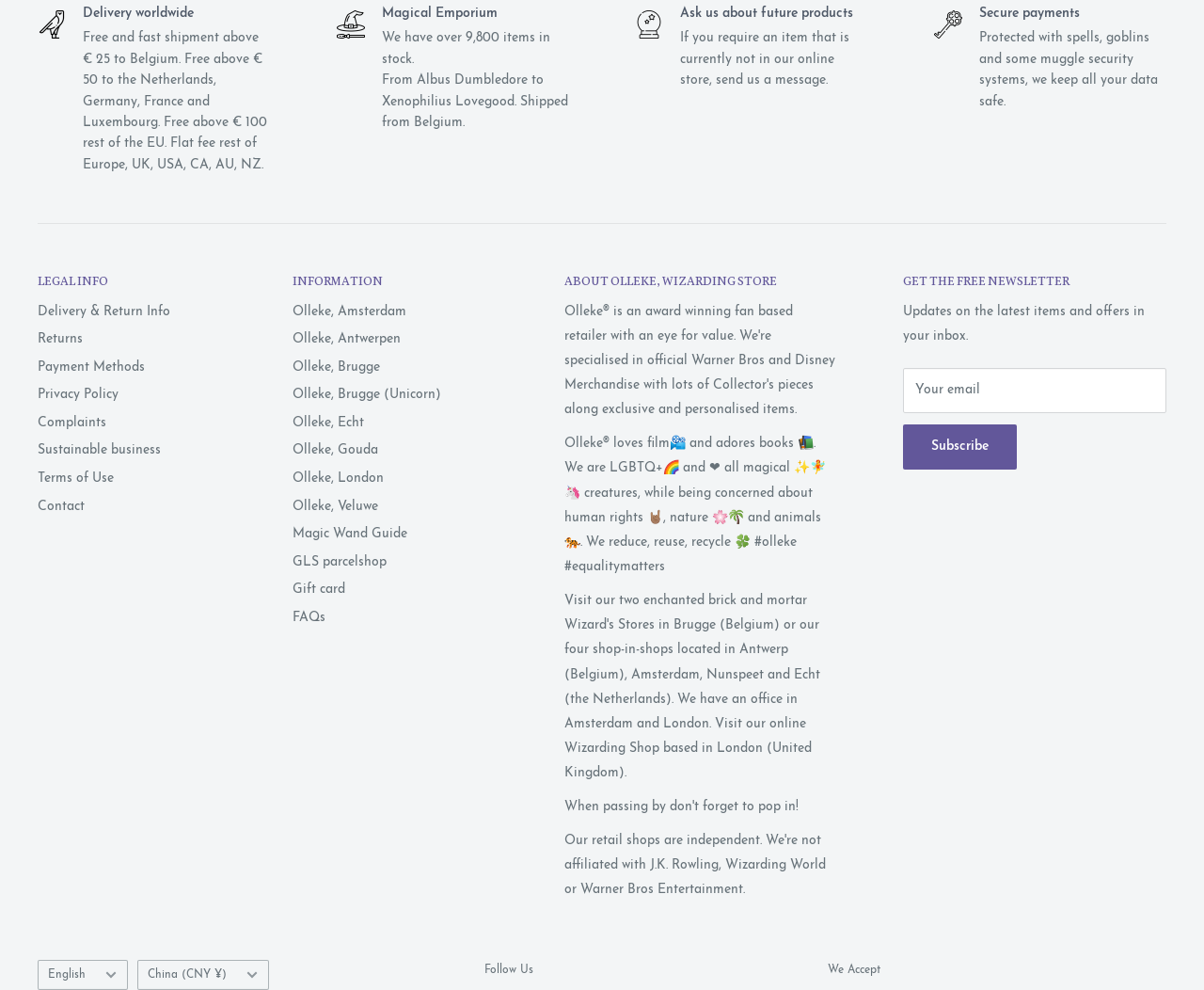Determine the bounding box coordinates for the clickable element to execute this instruction: "Click on the 'Subscribe' button". Provide the coordinates as four float numbers between 0 and 1, i.e., [left, top, right, bottom].

[0.75, 0.429, 0.845, 0.474]